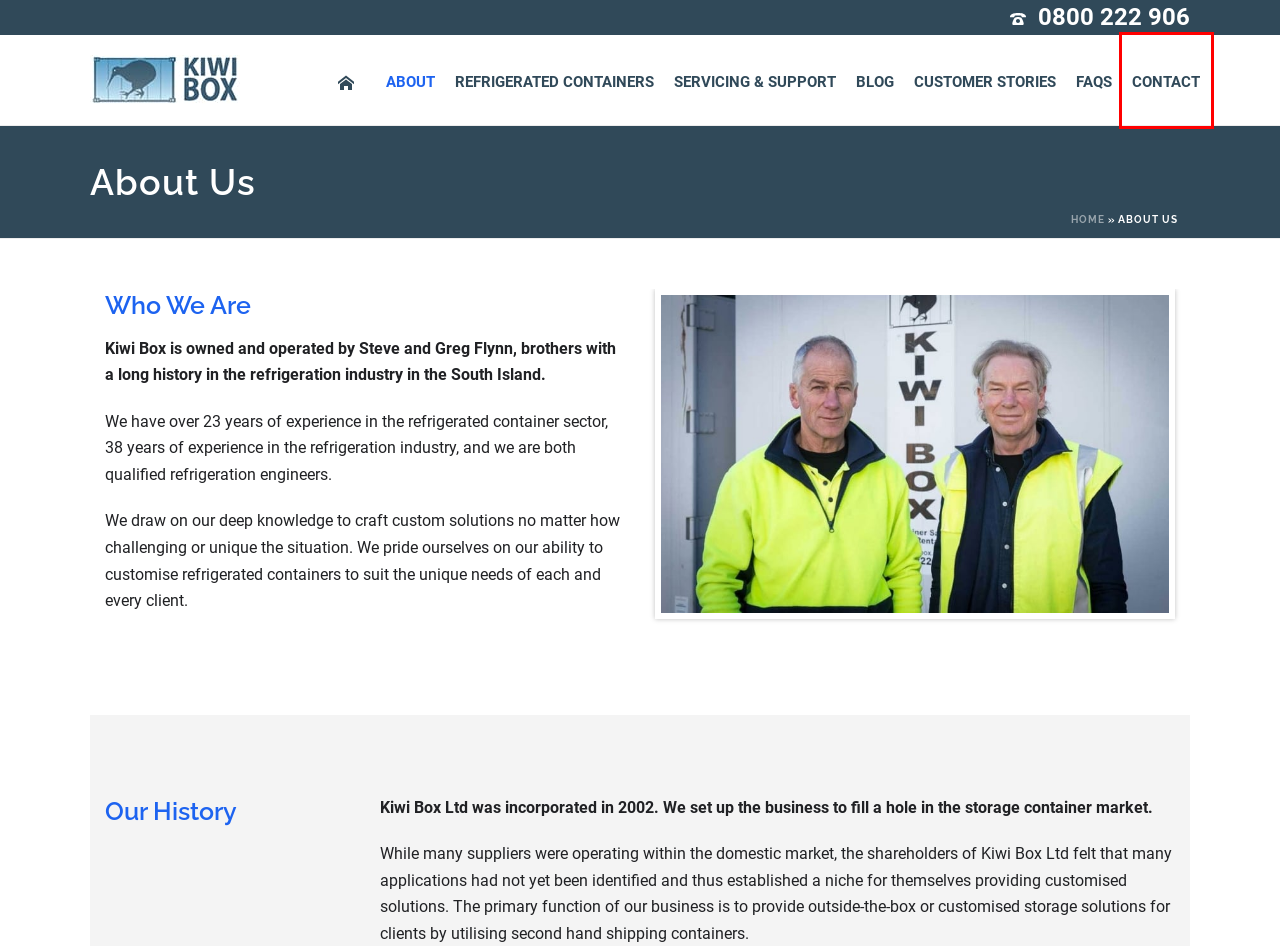Assess the screenshot of a webpage with a red bounding box and determine which webpage description most accurately matches the new page after clicking the element within the red box. Here are the options:
A. Contact Us - Kiwi Box
B. Refrigerated & Used Storage Containers | Kiwi Box
C. Customer Stories | Kiwi Box
D. The Kiwi Box Blog
E. FAQs | Kiwi Box
F. Our Used Refrigerated Storage Containers | 20ft & 40ft Containers
G. Refrigerated Container Back-Up Services | Kiwi Box
H. Site Map | Kiwi Box

A